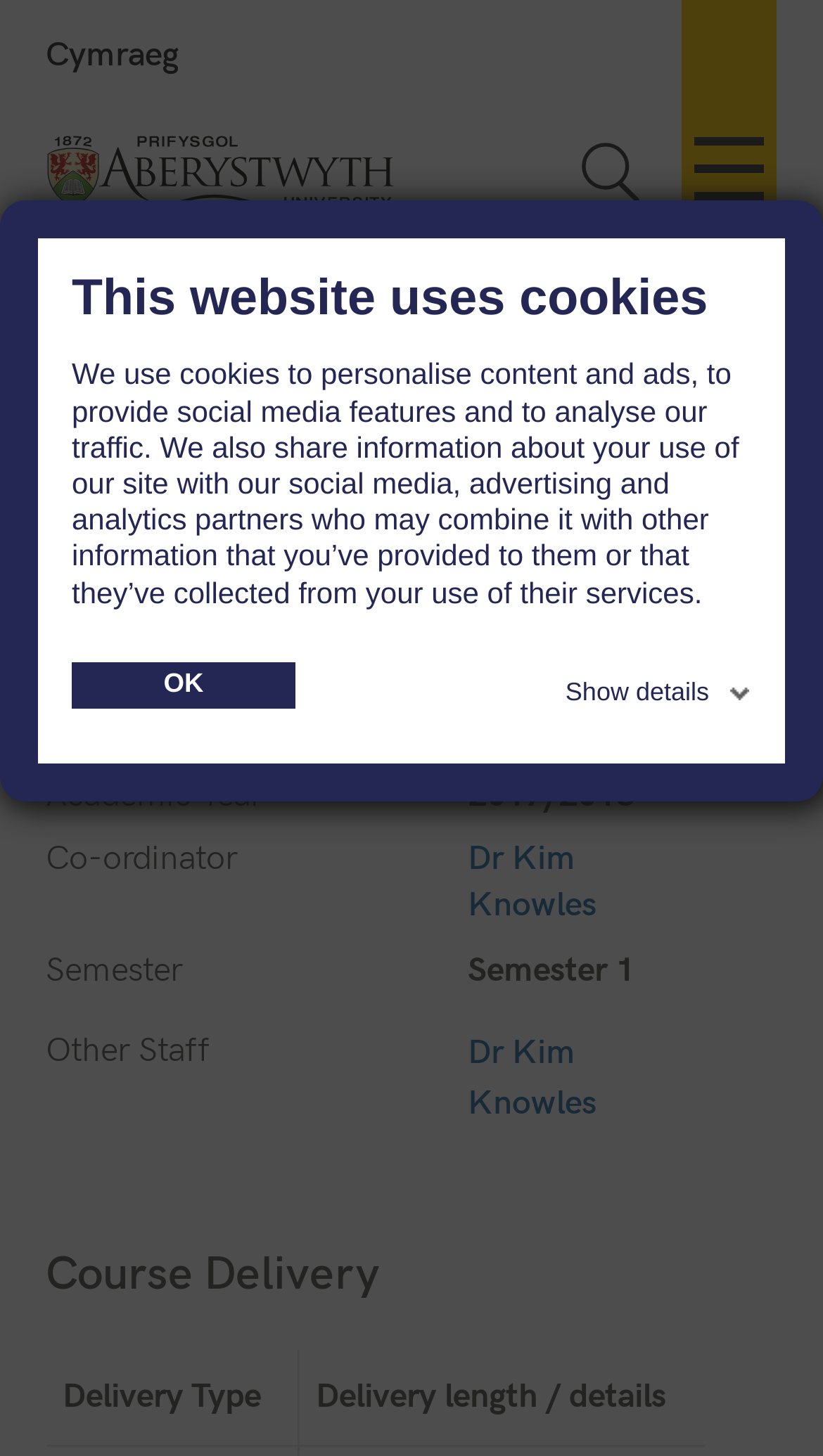Respond to the question below with a single word or phrase:
What is the delivery type of the course?

Not specified